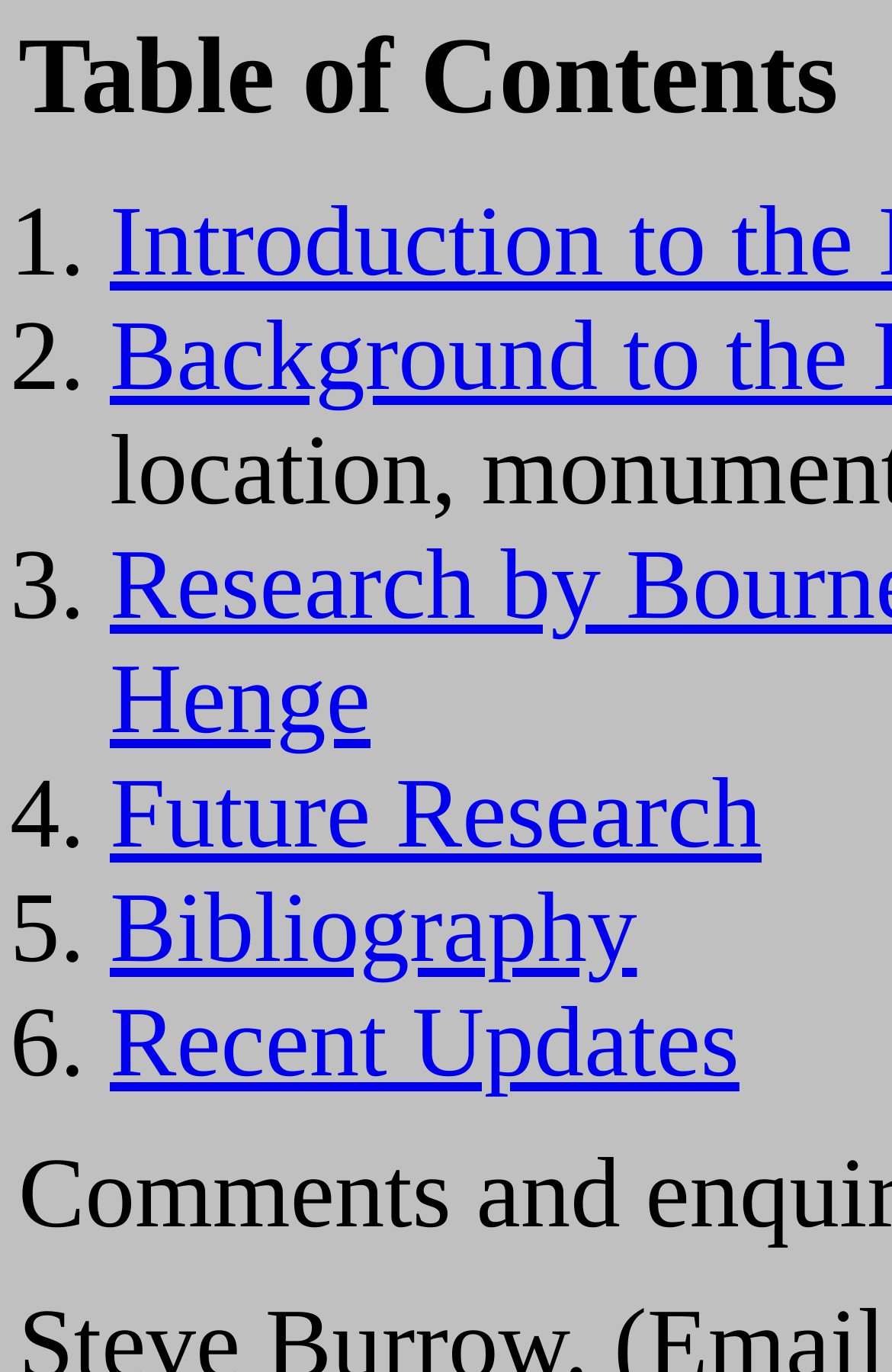Based on the element description: "parent_node: Email * aria-describedby="email-notes" name="email"", identify the UI element and provide its bounding box coordinates. Use four float numbers between 0 and 1, [left, top, right, bottom].

None